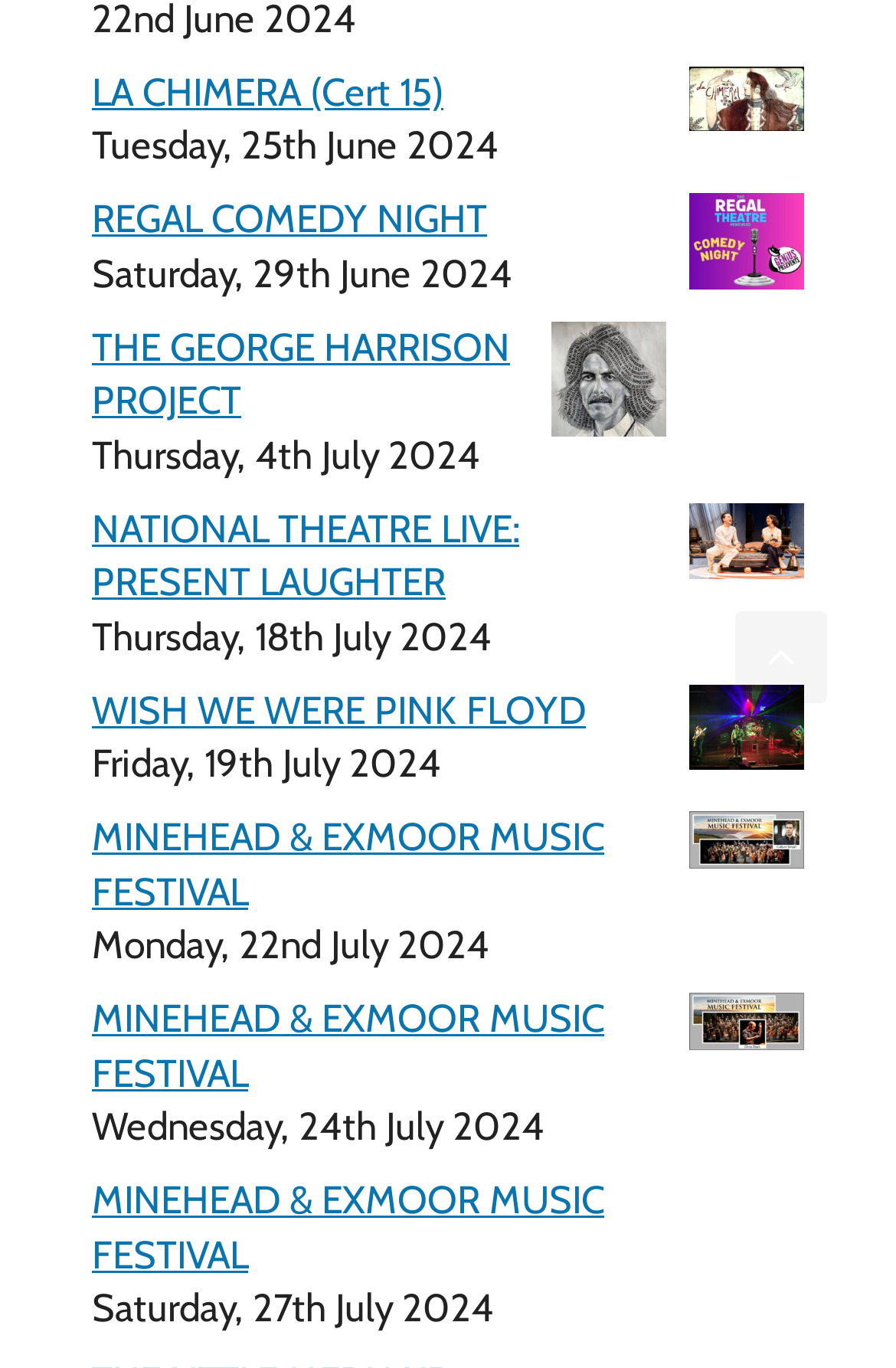How many MINEHEAD & EXMOOR MUSIC FESTIVAL events are listed?
Answer the question based on the image using a single word or a brief phrase.

3